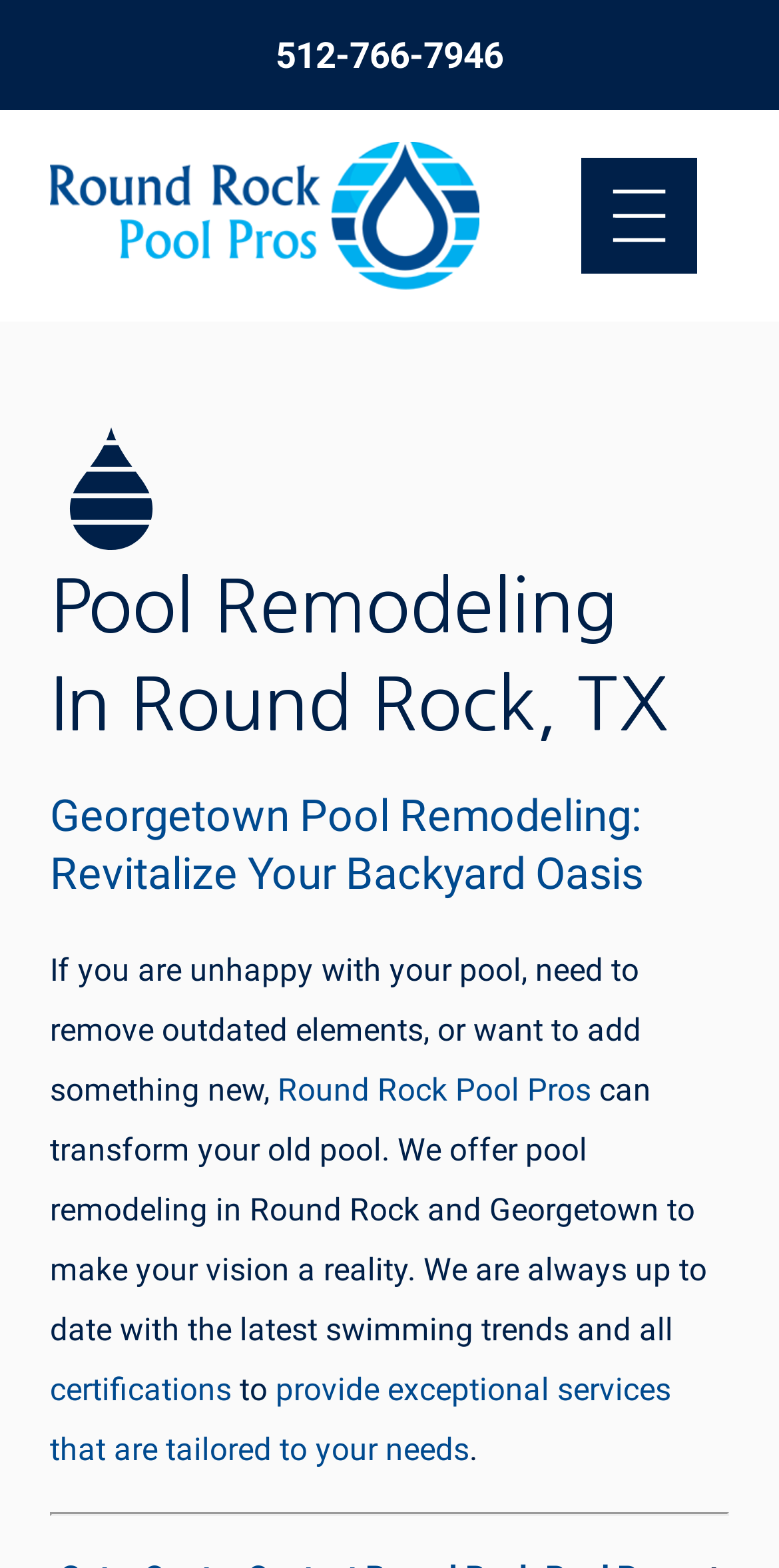From the details in the image, provide a thorough response to the question: What is the company's approach to pool remodeling?

I found the company's approach to pool remodeling by reading the link element that says 'provide exceptional services that are tailored to your needs' which indicates that the company's approach is to provide customized services that cater to individual customer needs.